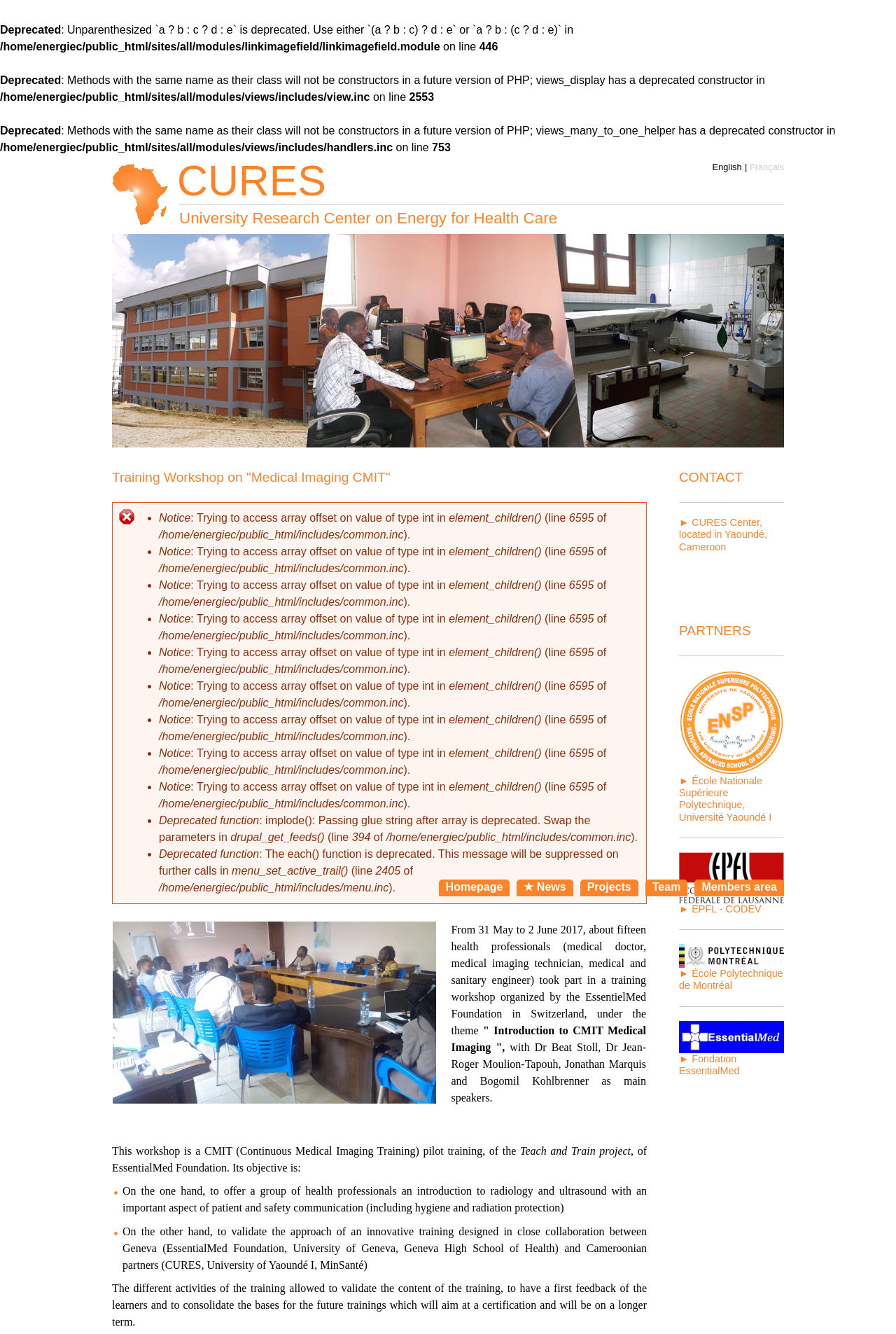What is the purpose of the webpage?
Answer briefly with a single word or phrase based on the image.

Training Workshop